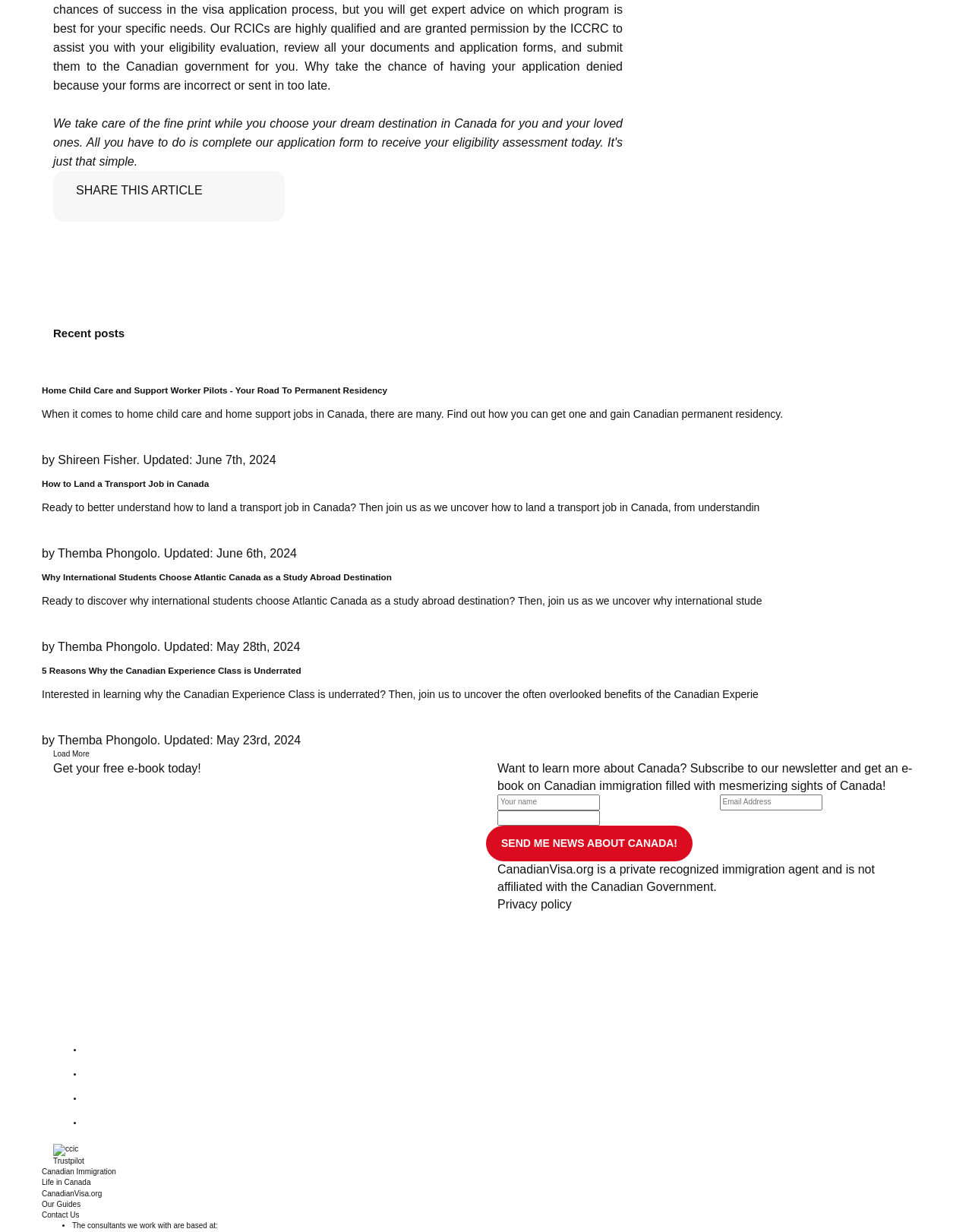What is the purpose of CanadianVisa.org?
Please interpret the details in the image and answer the question thoroughly.

Based on the webpage, CanadianVisa.org appears to be a website that assists individuals with their Canadian immigration process. The website provides information and resources to help users navigate the immigration process, including eligibility assessments and application forms.